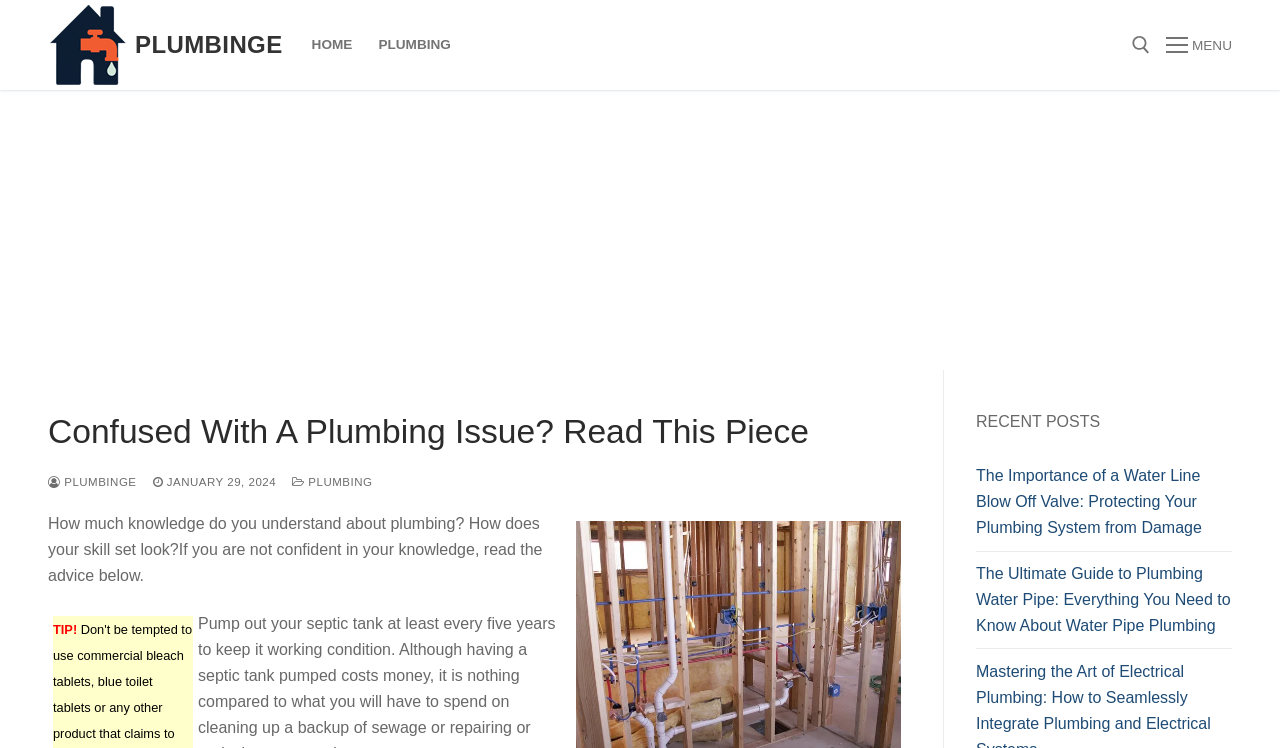Based on the element description: "January 29, 2024", identify the bounding box coordinates for this UI element. The coordinates must be four float numbers between 0 and 1, listed as [left, top, right, bottom].

[0.119, 0.636, 0.216, 0.652]